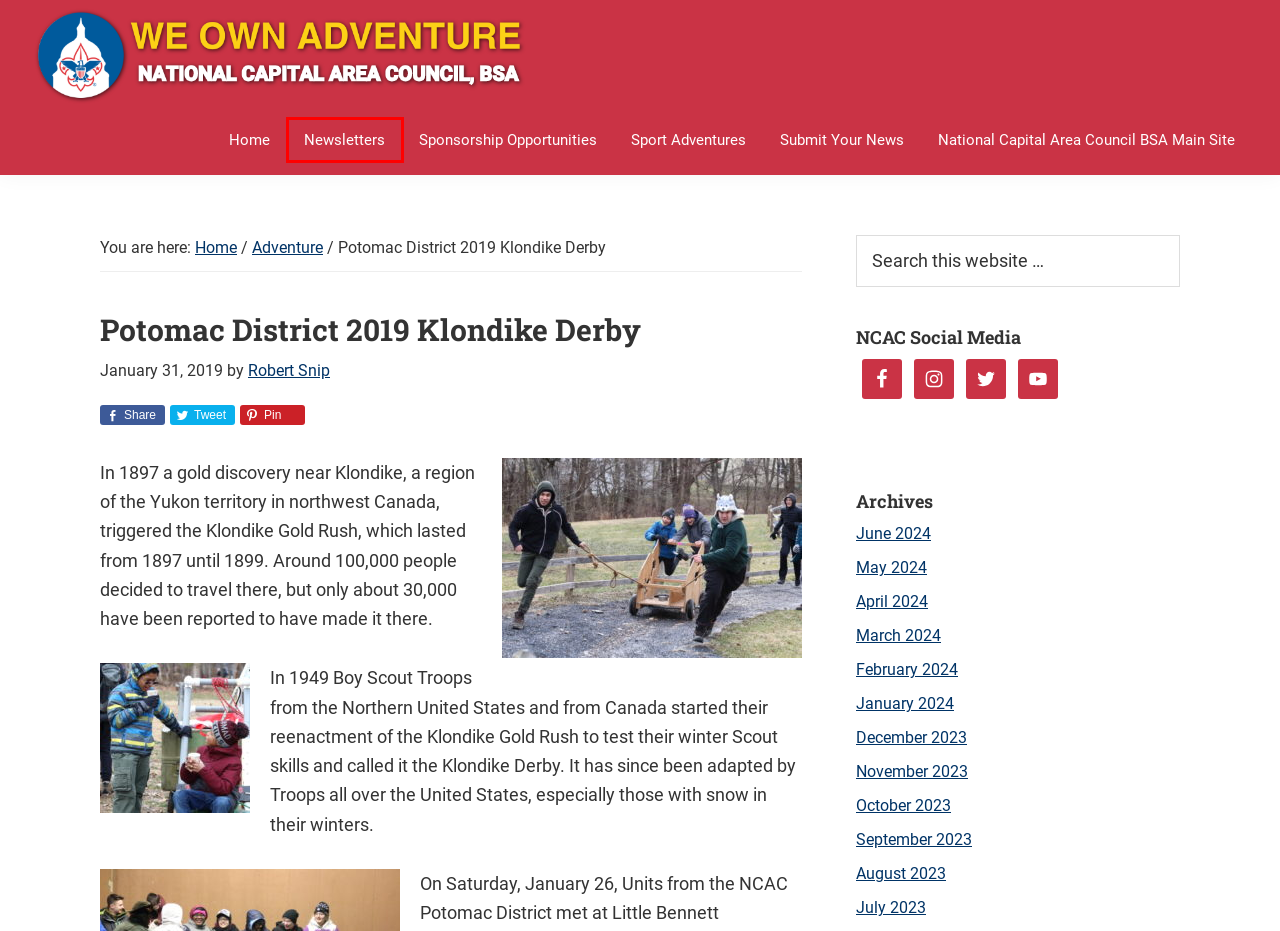Analyze the screenshot of a webpage featuring a red rectangle around an element. Pick the description that best fits the new webpage after interacting with the element inside the red bounding box. Here are the candidates:
A. February 2024 – We Own Adventure
B. June 2024 – We Own Adventure
C. Submit Your News – We Own Adventure
D. The Scouter Digest Staff – We Own Adventure
E. September 2023 – We Own Adventure
F. January 2024 – We Own Adventure
G. We Own Adventure – Scouting News for the DC Metro Area
H. Newsletters – We Own Adventure

H